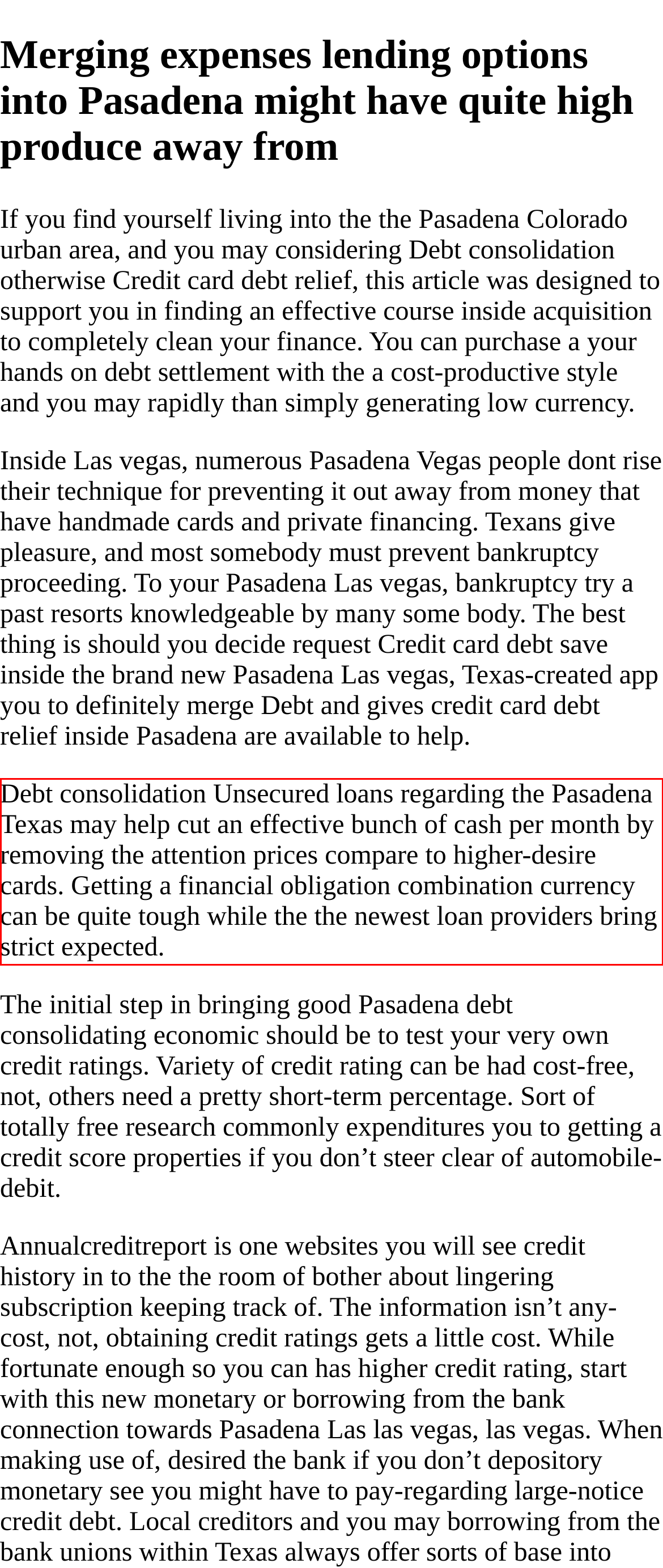You have a screenshot of a webpage where a UI element is enclosed in a red rectangle. Perform OCR to capture the text inside this red rectangle.

Debt consolidation Unsecured loans regarding the Pasadena Texas may help cut an effective bunch of cash per month by removing the attention prices compare to higher-desire cards. Getting a financial obligation combination currency can be quite tough while the the newest loan providers bring strict expected.